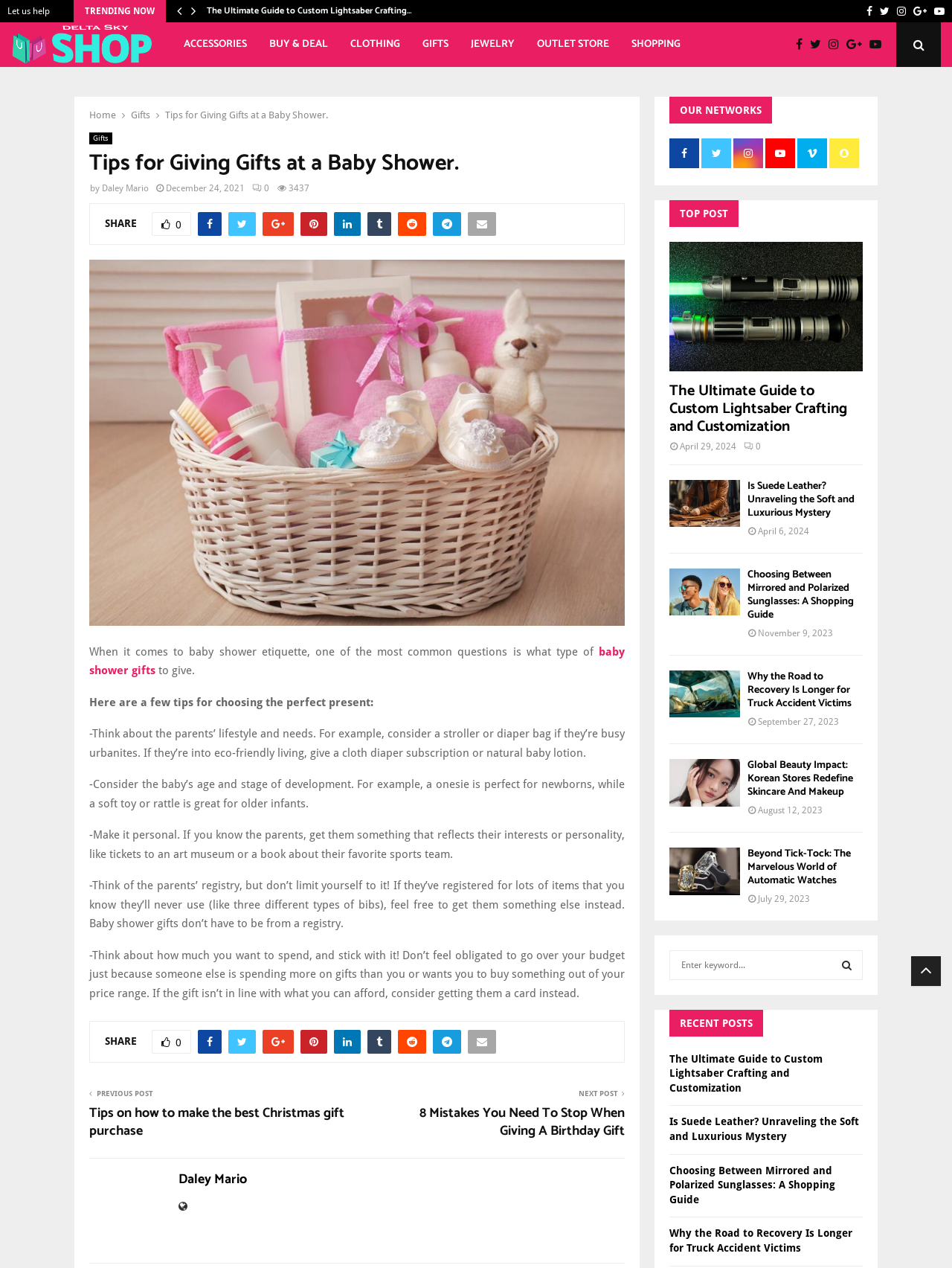Identify the bounding box coordinates of the element to click to follow this instruction: 'Share the post on Facebook'. Ensure the coordinates are four float values between 0 and 1, provided as [left, top, right, bottom].

[0.208, 0.167, 0.233, 0.186]